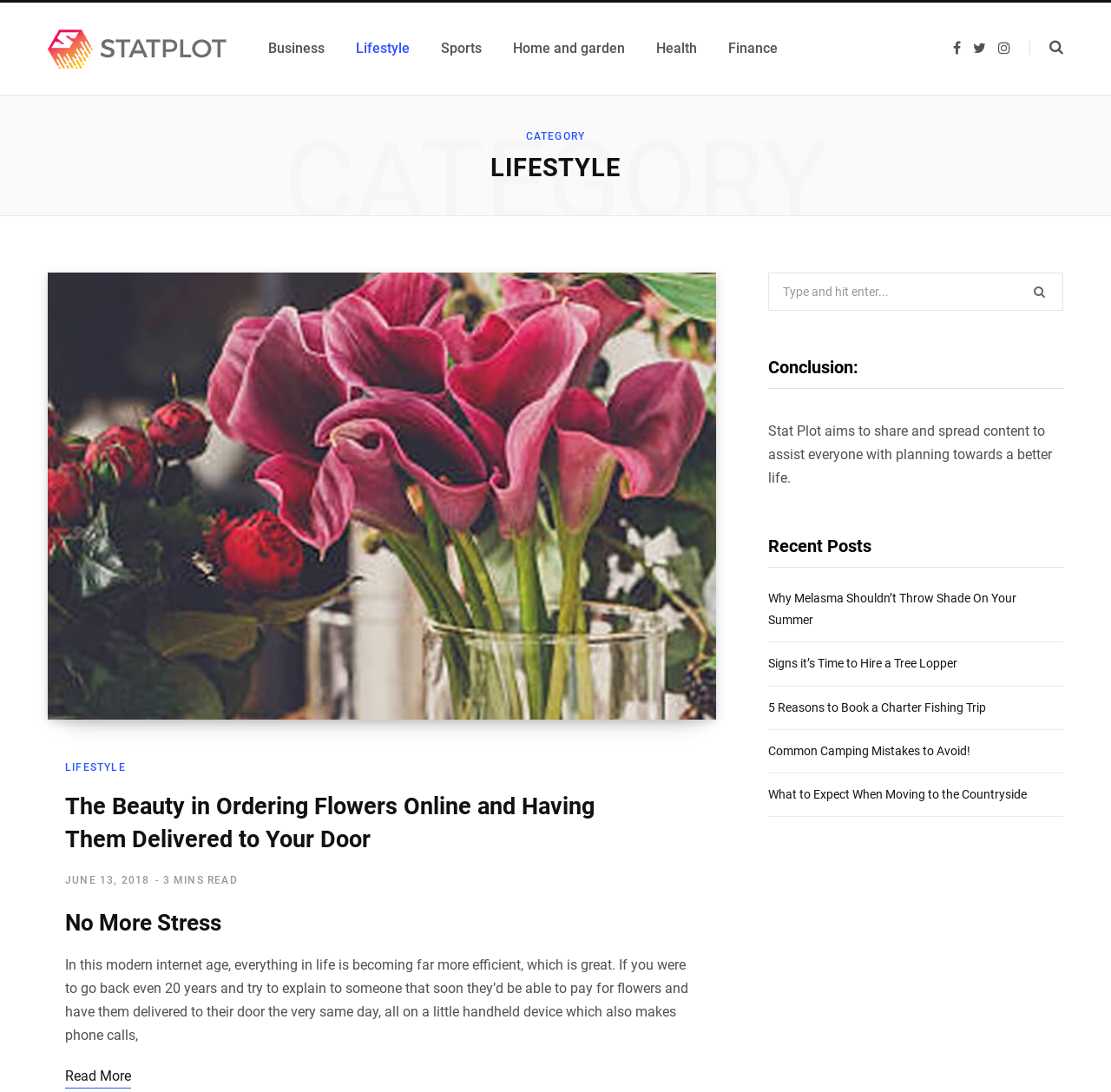What is the category of the current webpage?
Using the image, respond with a single word or phrase.

Lifestyle